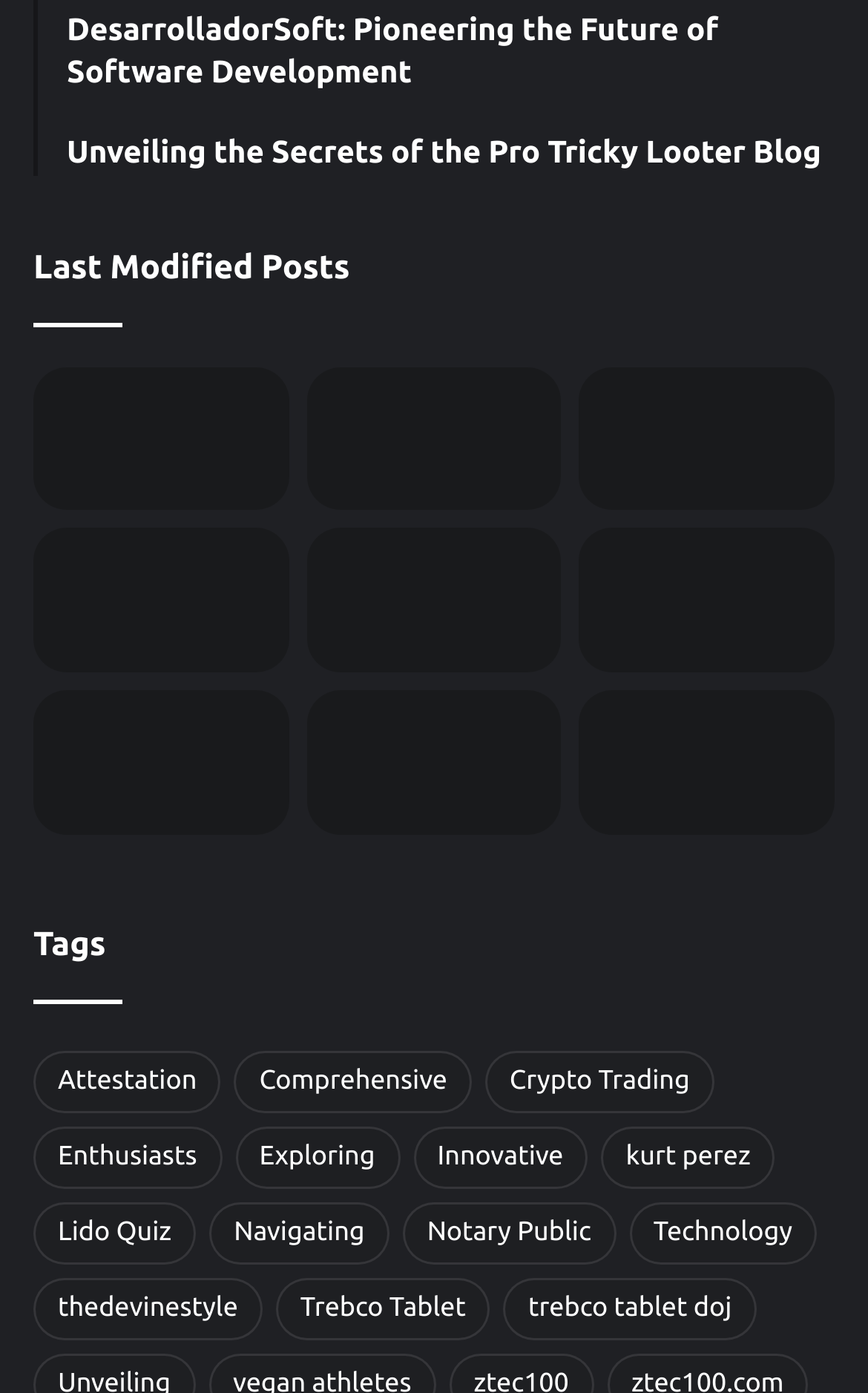What is the position of the 'Tags' static text element?
Using the image, provide a detailed and thorough answer to the question.

The 'Tags' static text element has a bounding box coordinate of [0.038, 0.663, 0.122, 0.69], which indicates that it is located at the top-left part of the webpage.